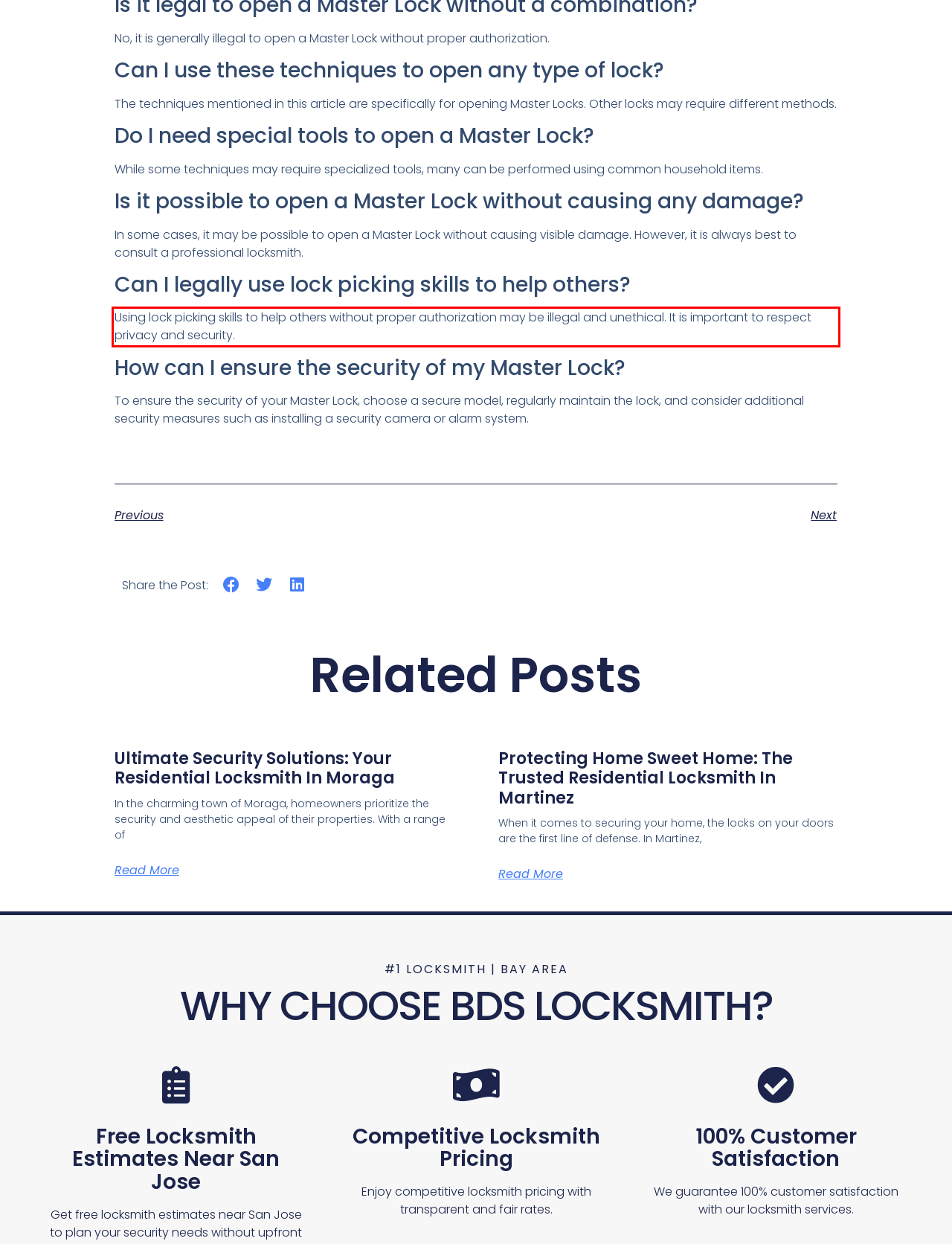You are presented with a webpage screenshot featuring a red bounding box. Perform OCR on the text inside the red bounding box and extract the content.

Using lock picking skills to help others without proper authorization may be illegal and unethical. It is important to respect privacy and security.